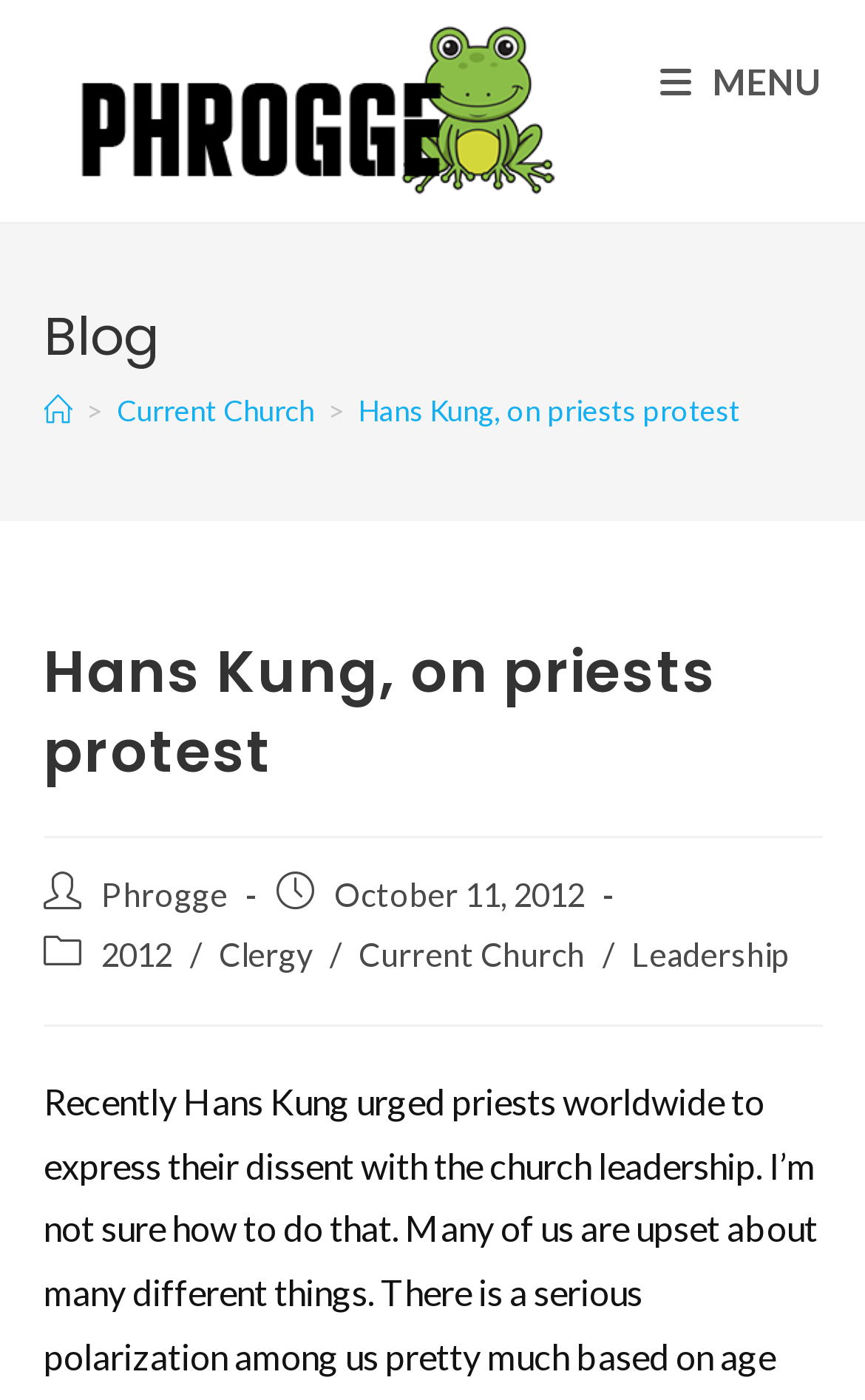Generate an in-depth caption that captures all aspects of the webpage.

The webpage is about Hans Kung's protest on priests, with the title "Hans Kung, on priests protest – Phrogge" at the top. On the top-left corner, there is a logo image of "Phrogge" with a link to the same name. 

On the top-right corner, there is a "Mobile Menu" link with a "MENU" text beside it. 

Below the top section, there is a header section with a "Blog" heading and a "Breadcrumbs" navigation menu. The navigation menu shows the current page's location, with links to "Home", "Current Church", and the current page "Hans Kung, on priests protest". 

The main content of the page is divided into two sections. The top section has a heading "Hans Kung, on priests protest" and the bottom section contains the post's metadata. The metadata includes the post author "Phrogge", the post published date "October 11, 2012", and the post categories "2012", "Clergy", "Current Church", and "Leadership", all of which are links.